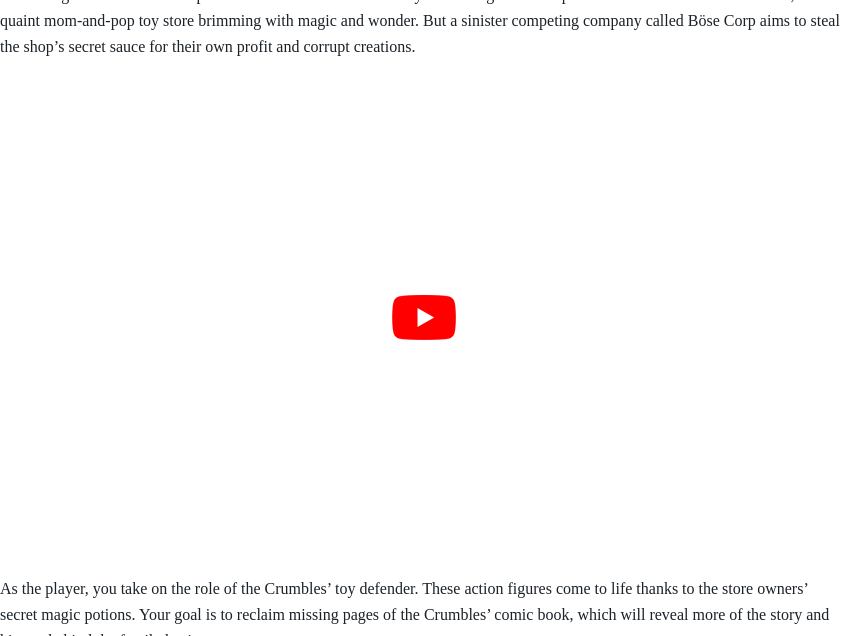What do players need to rescue in Crumbling?
Look at the image and construct a detailed response to the question.

The caption states that the objective of the game is to rescue lost pages of the Crumbles' comic book, which unlocks deeper narratives and the history behind the beloved toy shop.